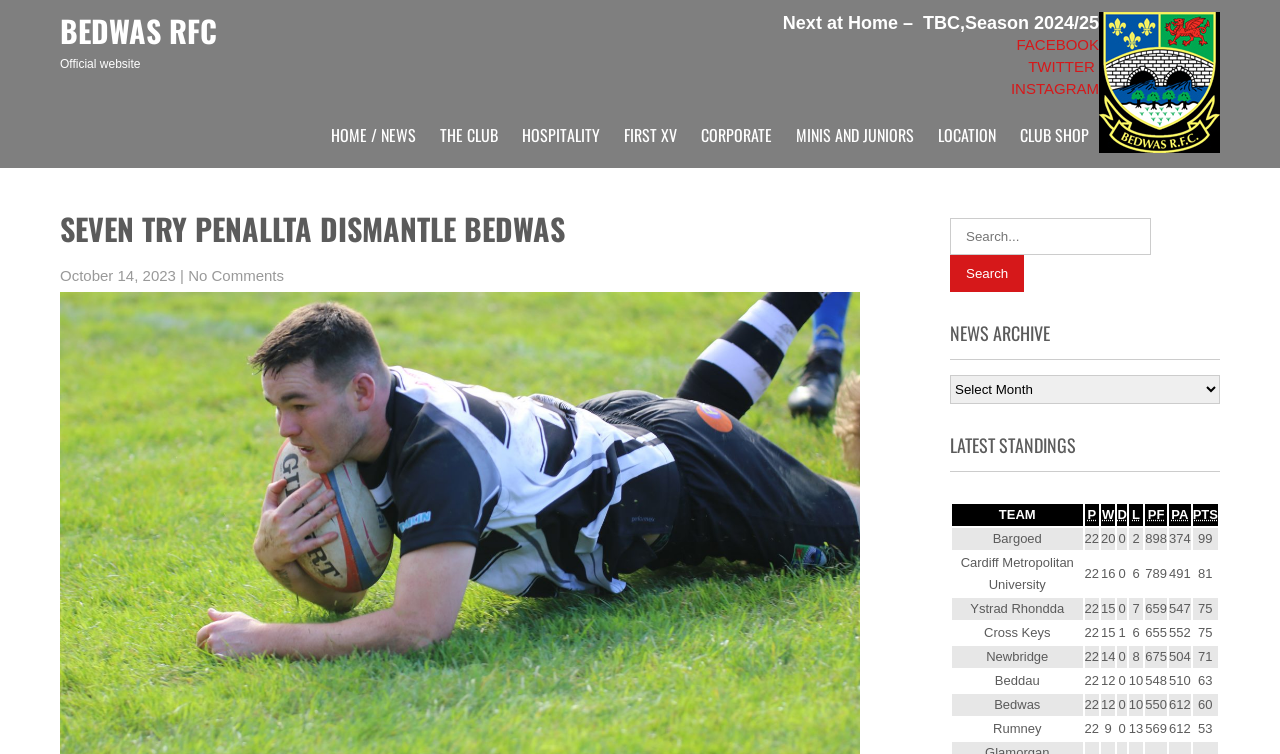Determine the bounding box coordinates of the element that should be clicked to execute the following command: "View the LATEST STANDINGS".

[0.742, 0.576, 0.953, 0.626]